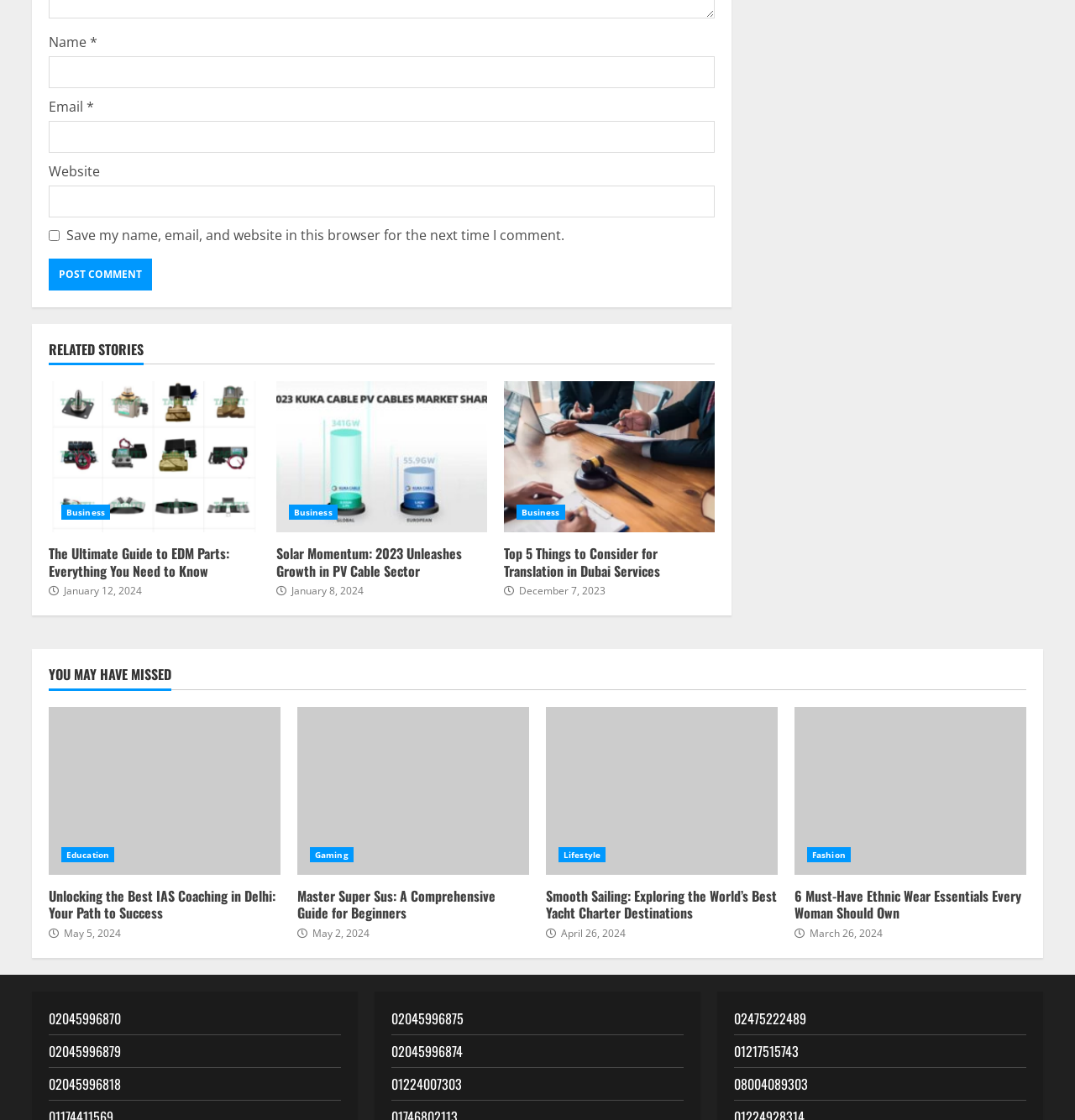Provide a brief response to the question below using a single word or phrase: 
What type of articles are listed under 'RELATED STORIES'?

Various topics